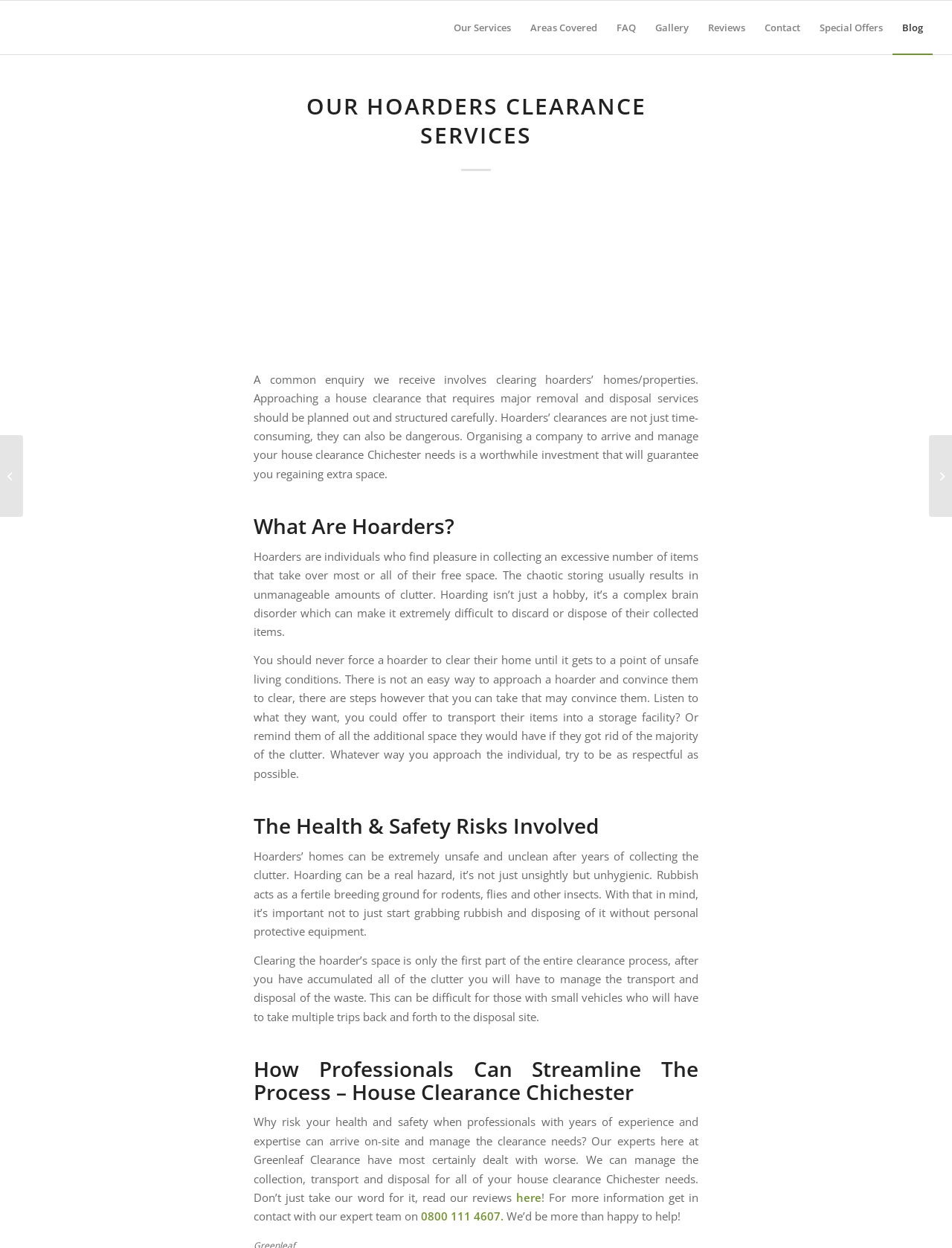Can you specify the bounding box coordinates for the region that should be clicked to fulfill this instruction: "Read reviews about Greenleaf Clearance".

[0.542, 0.954, 0.569, 0.965]